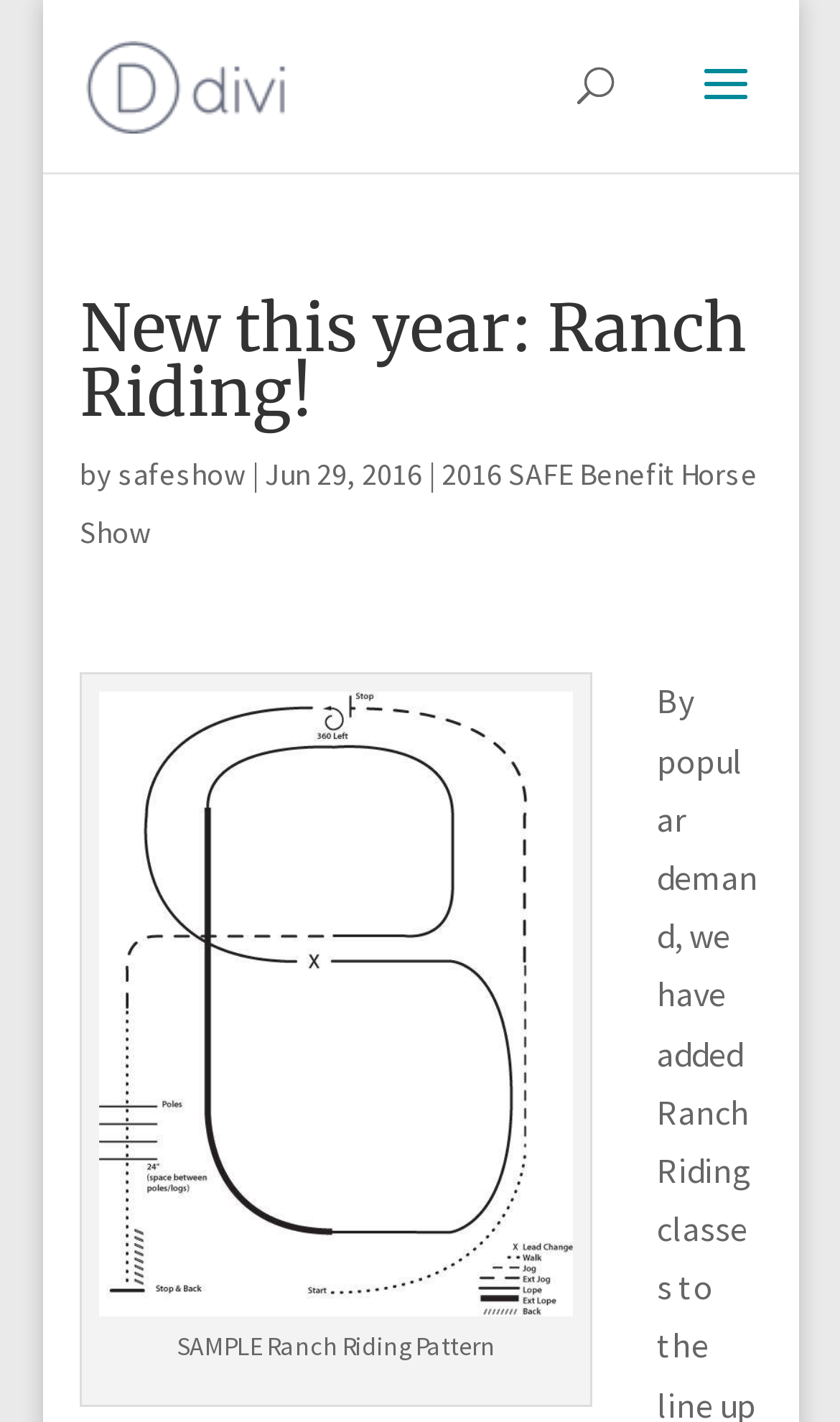Using the webpage screenshot and the element description alt="SAFE Benefit Horse Show", determine the bounding box coordinates. Specify the coordinates in the format (top-left x, top-left y, bottom-right x, bottom-right y) with values ranging from 0 to 1.

[0.103, 0.042, 0.341, 0.073]